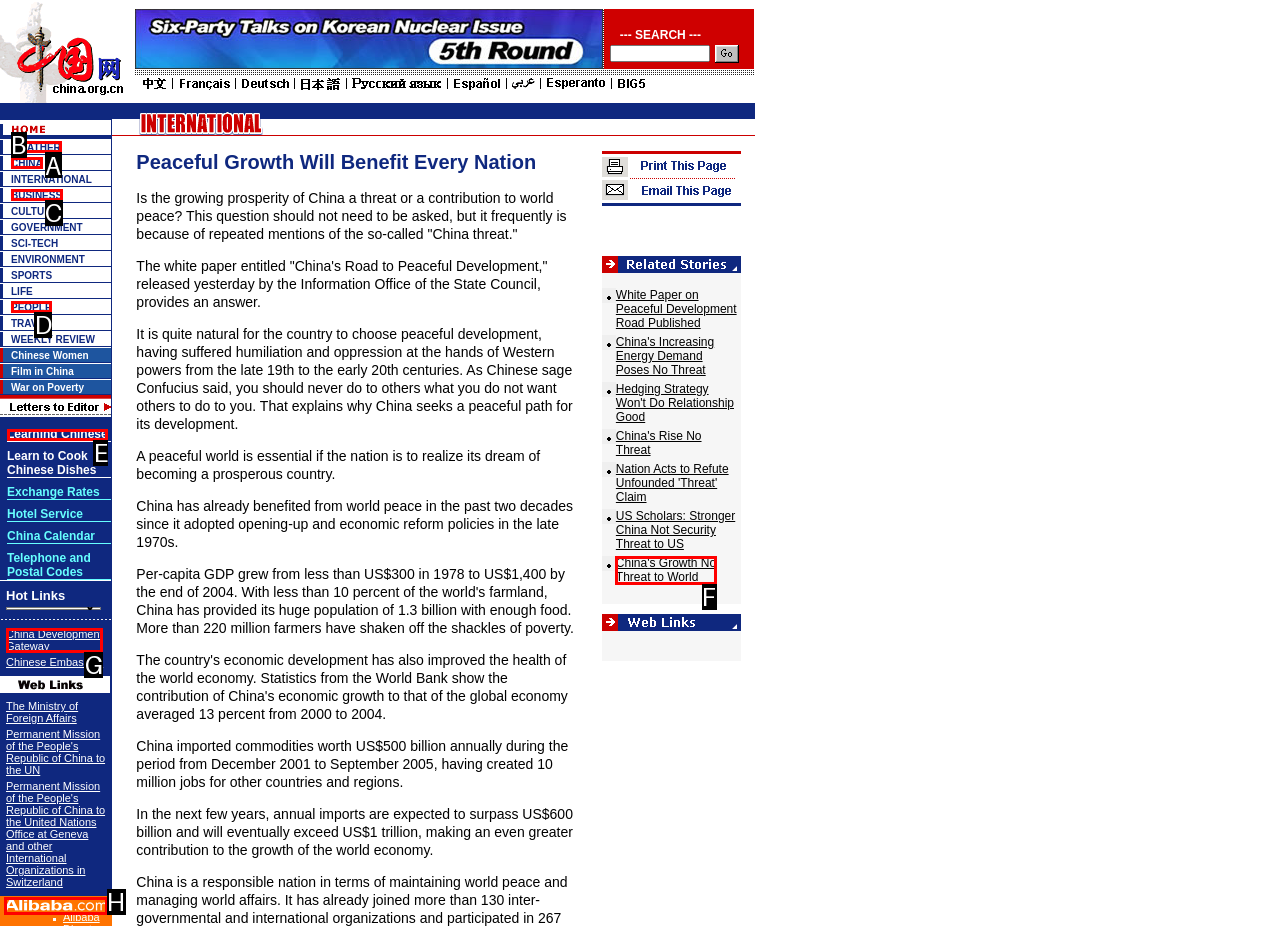Point out the correct UI element to click to carry out this instruction: Click on the weather link
Answer with the letter of the chosen option from the provided choices directly.

A